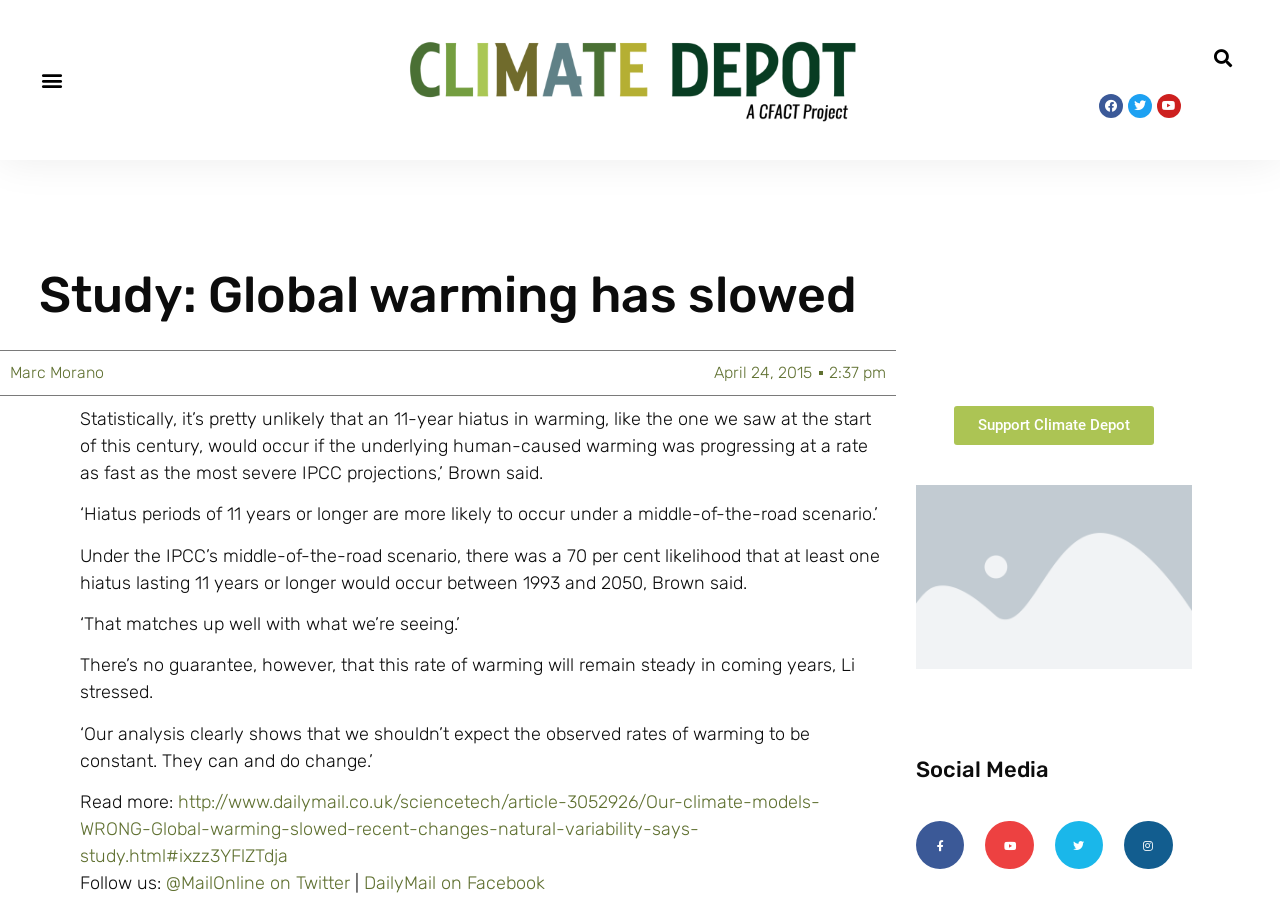Identify the bounding box coordinates for the UI element described as: "@MailOnline on Twitter". The coordinates should be provided as four floats between 0 and 1: [left, top, right, bottom].

[0.13, 0.962, 0.273, 0.986]